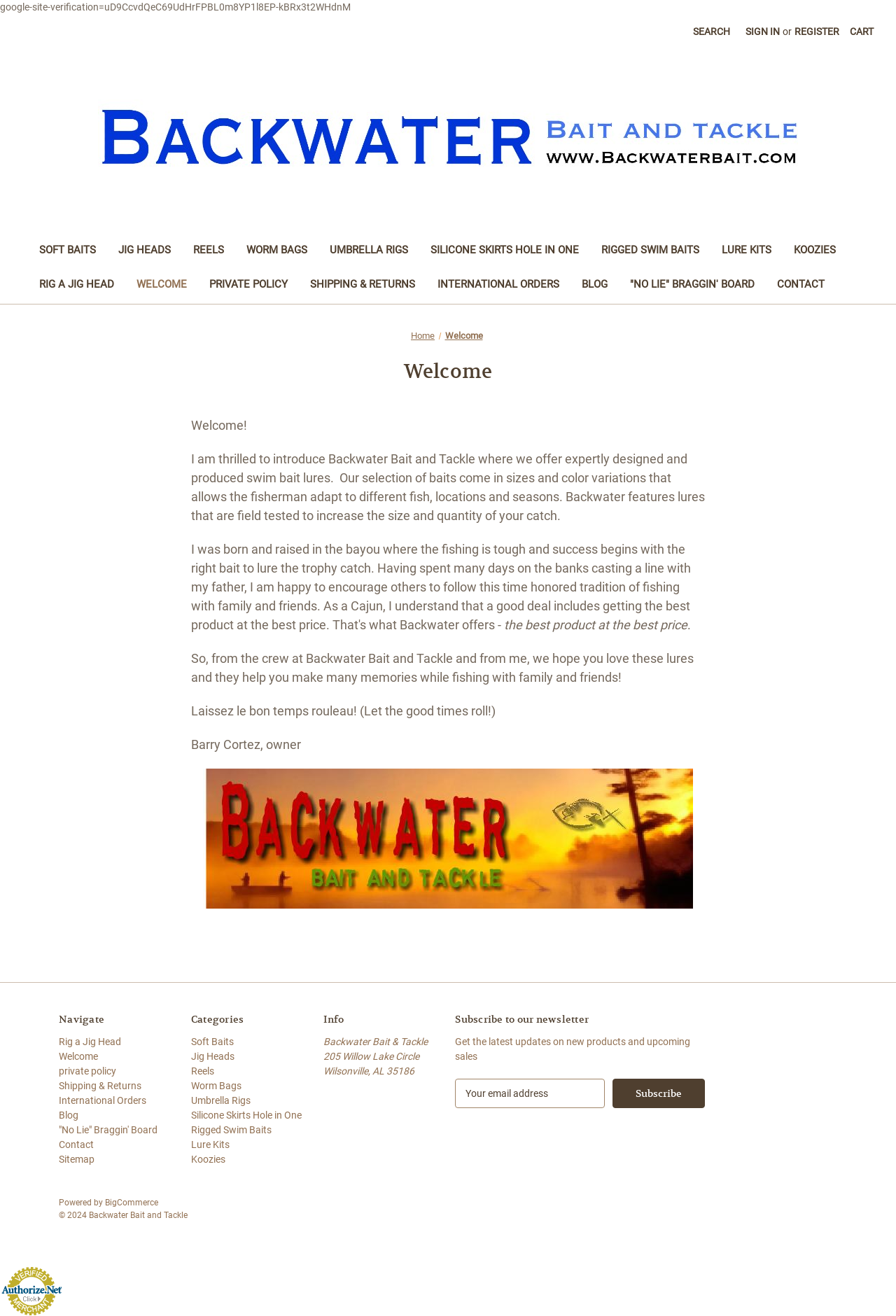Please identify the bounding box coordinates of the clickable element to fulfill the following instruction: "Register". The coordinates should be four float numbers between 0 and 1, i.e., [left, top, right, bottom].

[0.878, 0.011, 0.945, 0.037]